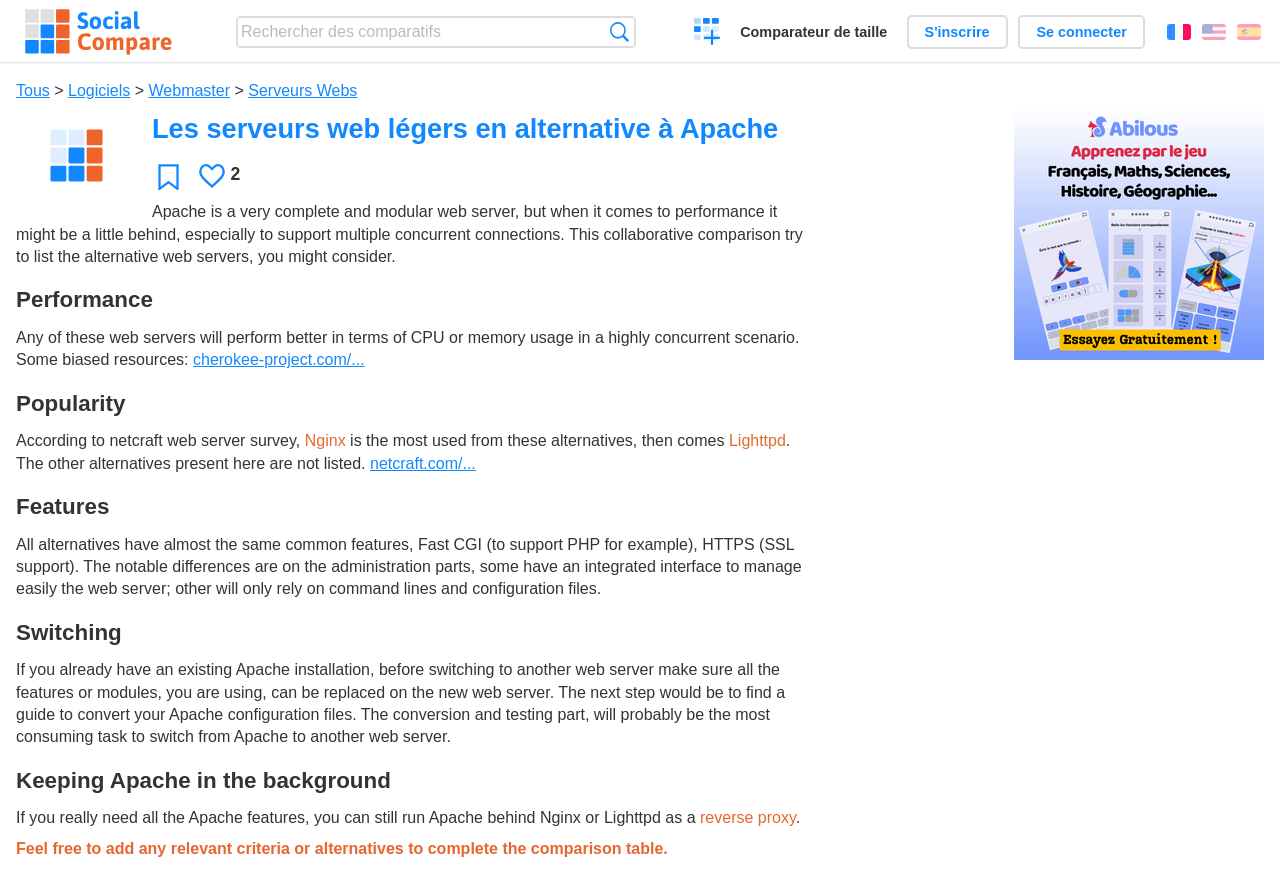Indicate the bounding box coordinates of the clickable region to achieve the following instruction: "Switch to English."

[0.939, 0.027, 0.958, 0.046]